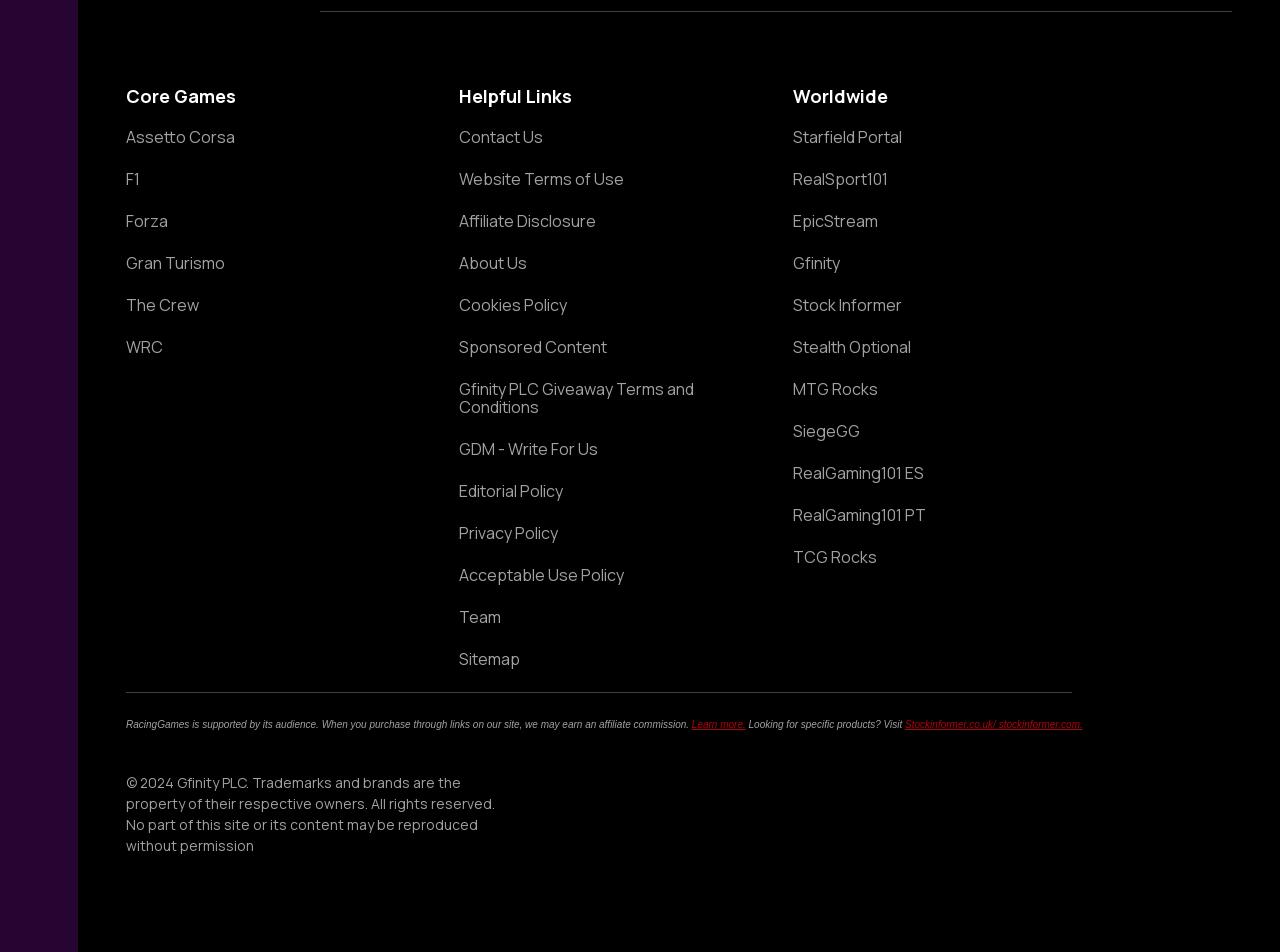Locate the bounding box of the UI element defined by this description: "MTG Rocks". The coordinates should be given as four float numbers between 0 and 1, formatted as [left, top, right, bottom].

[0.619, 0.399, 0.842, 0.418]